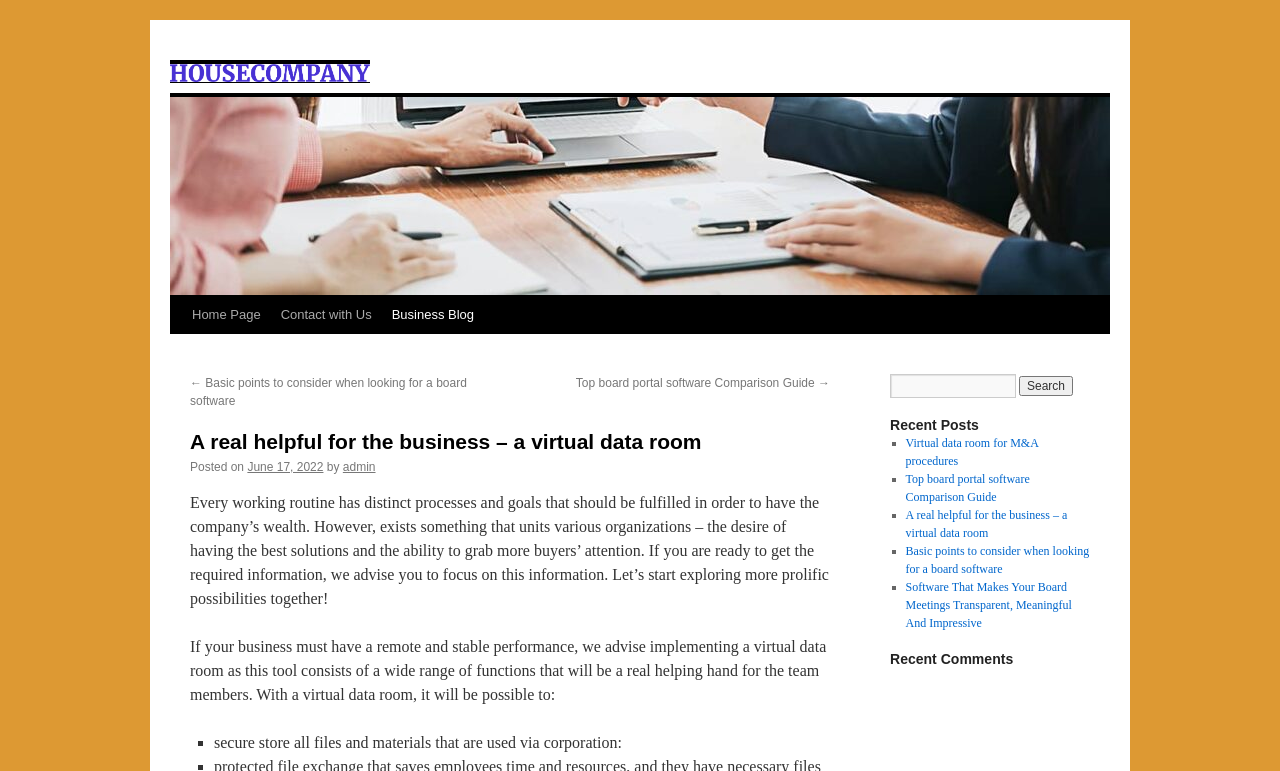Locate the bounding box of the UI element defined by this description: "Skip to content". The coordinates should be given as four float numbers between 0 and 1, formatted as [left, top, right, bottom].

[0.132, 0.382, 0.148, 0.53]